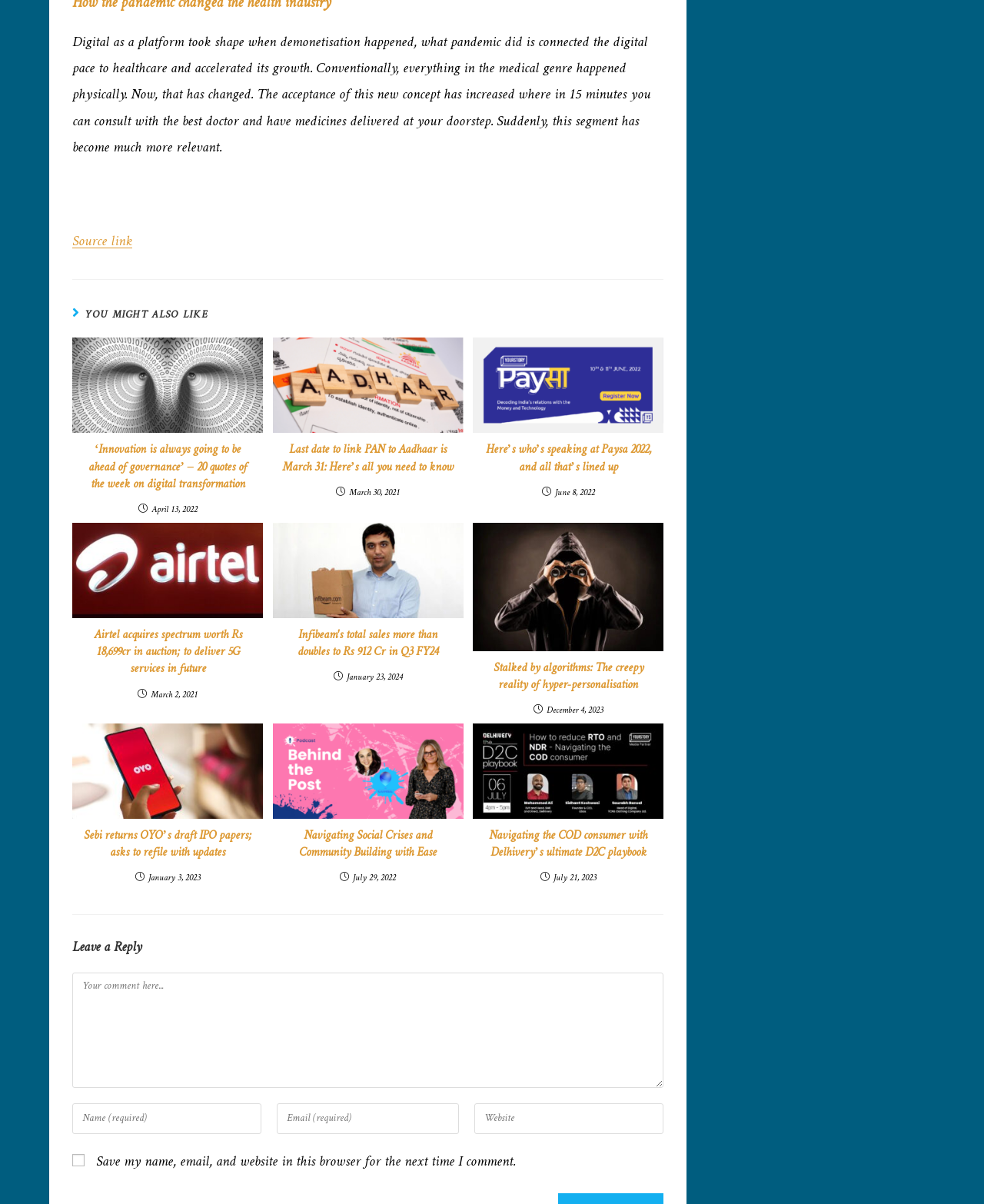What is the topic of the article with the heading 'Innovation is always going to be ahead of governance’ – 20 quotes of the week on digital transformation'?
Give a single word or phrase as your answer by examining the image.

Digital transformation